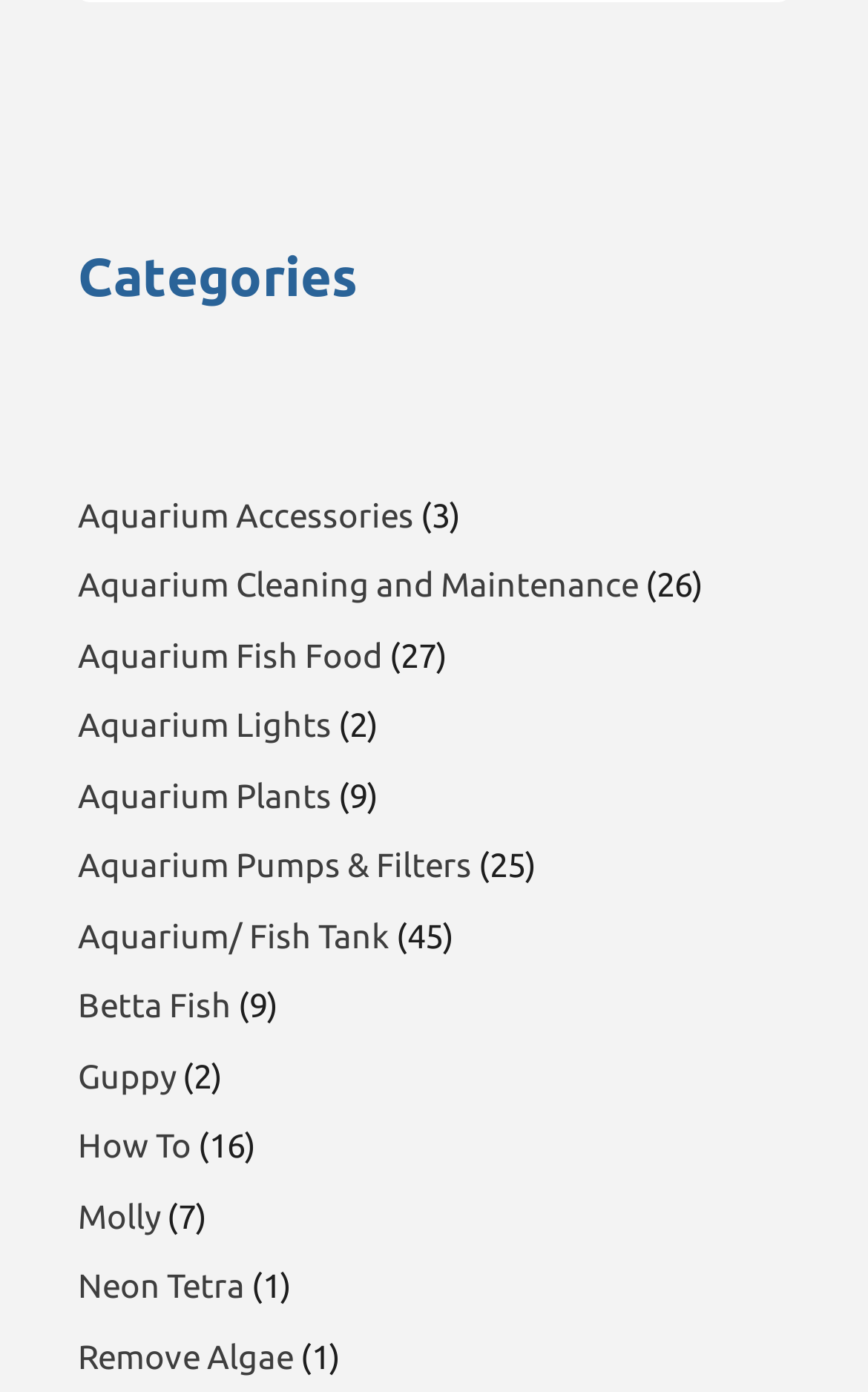How many categories are listed?
Examine the image and provide an in-depth answer to the question.

I counted the number of links under the 'Categories' heading, and there are 12 links, each representing a category.